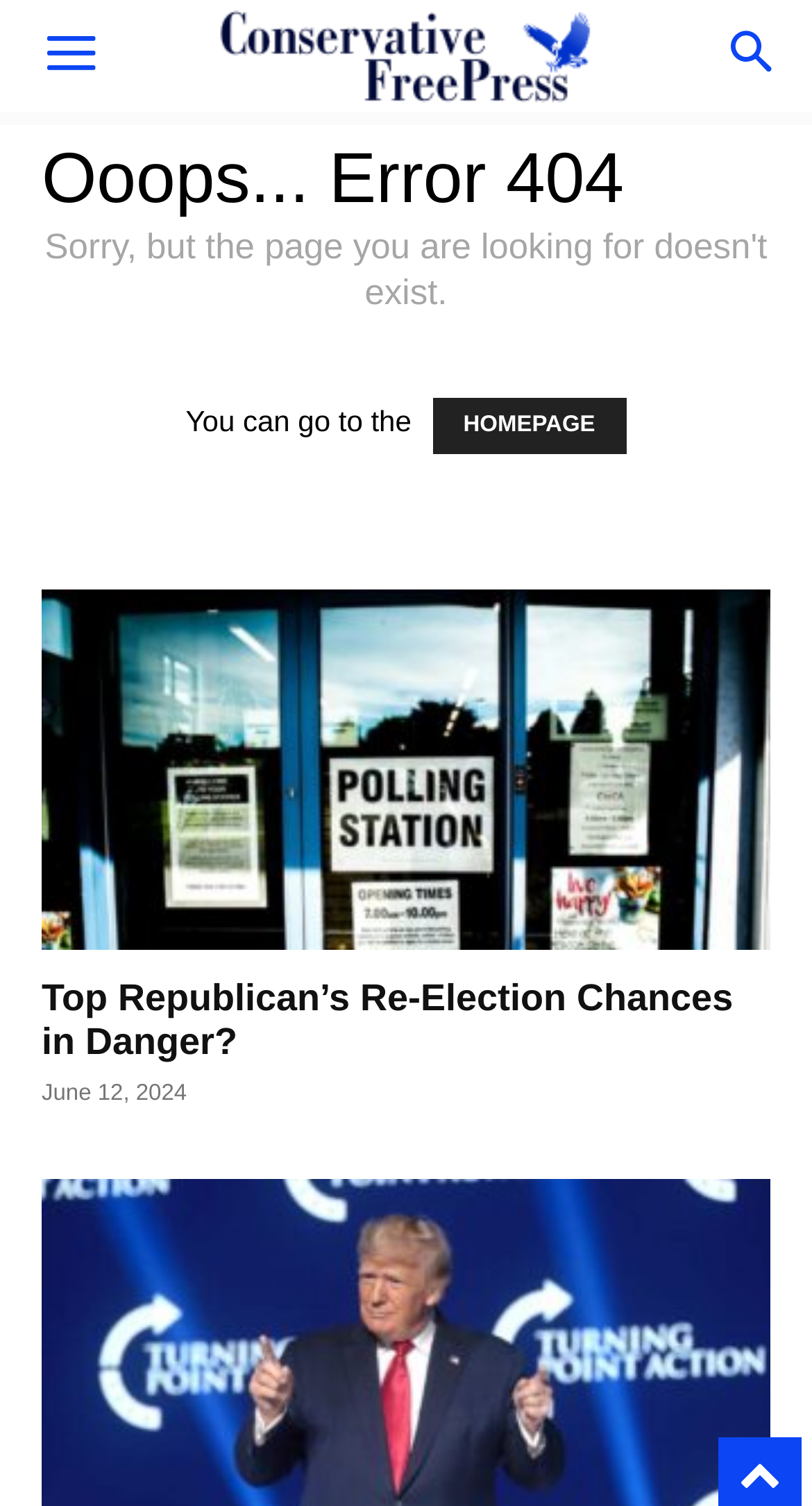Please analyze the image and provide a thorough answer to the question:
What is the topic of the article displayed on the page?

The heading element 'Top Republican’s Re-Election Chances in Danger?' and the link element with the same text suggest that the topic of the article is about a top Republican's re-election chances.